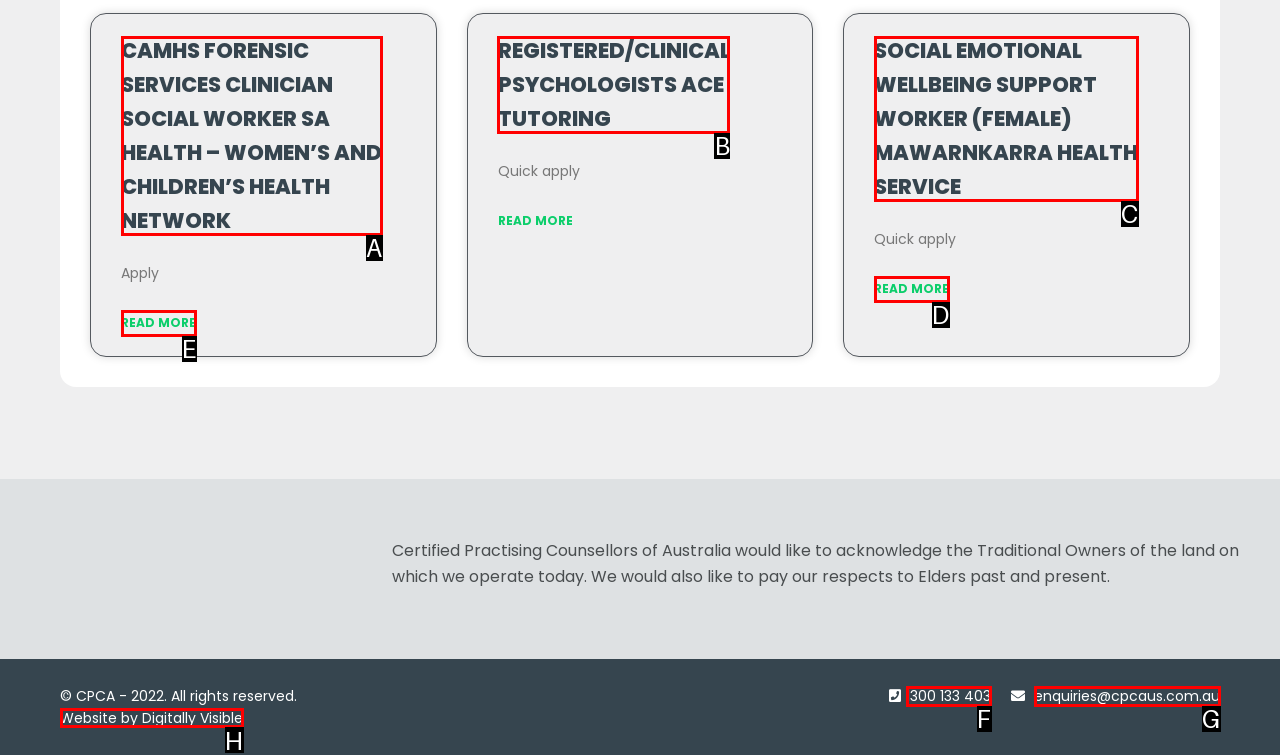From the given options, tell me which letter should be clicked to complete this task: Visit the website of Digitally Visible
Answer with the letter only.

H